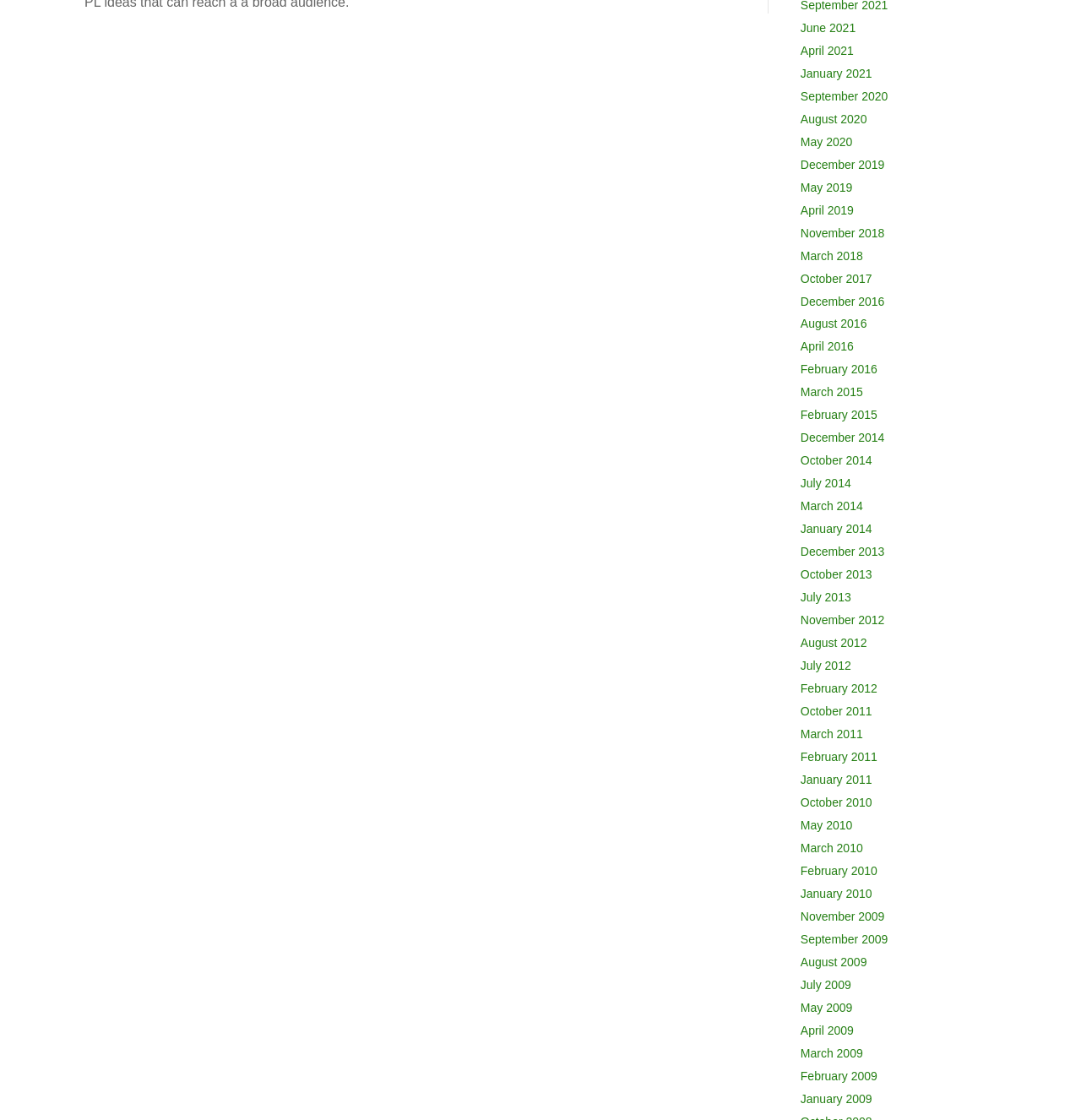Find the bounding box coordinates for the HTML element specified by: "February 2015".

[0.74, 0.365, 0.812, 0.377]